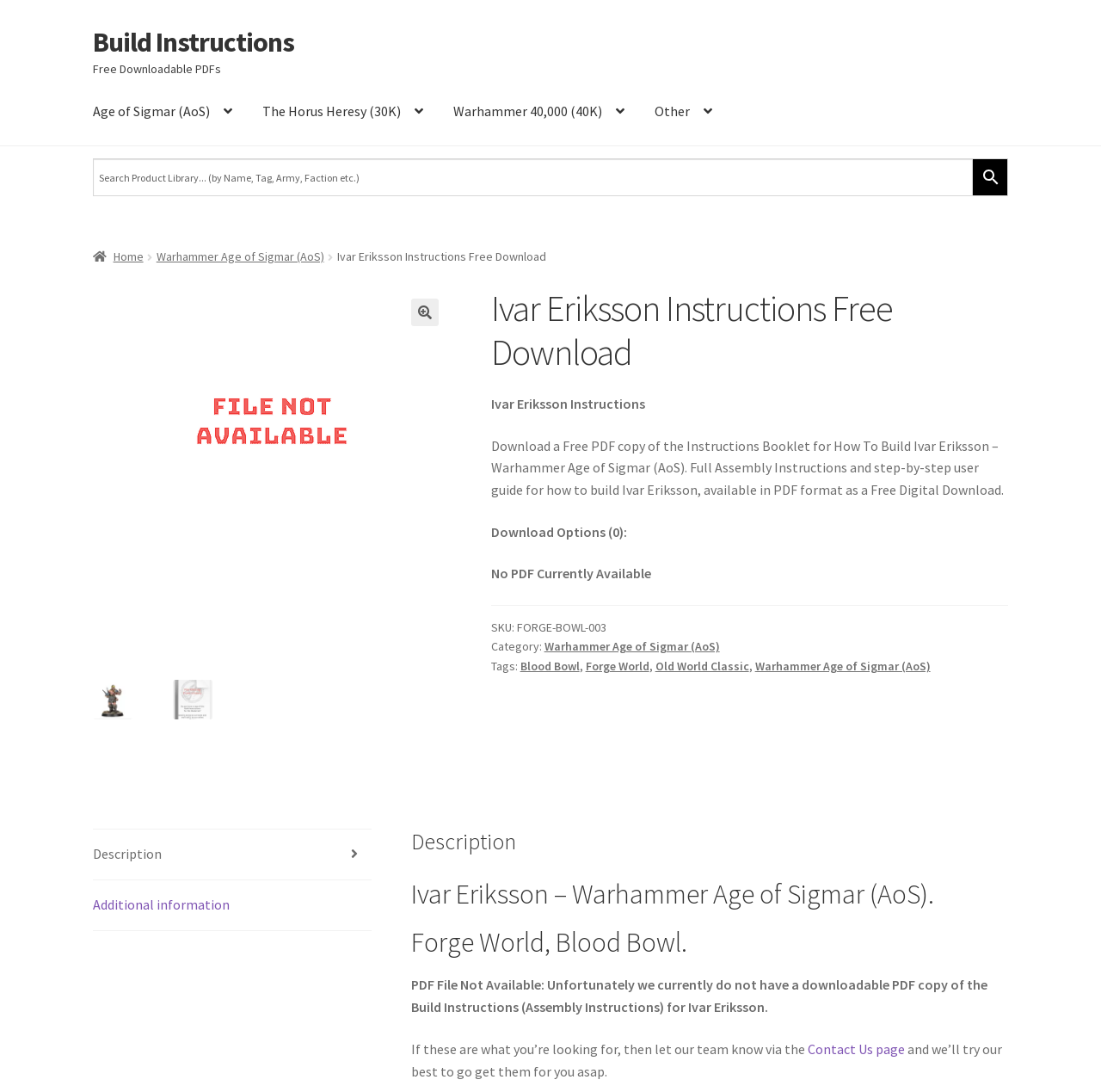Find the bounding box of the element with the following description: "alt="🔍"". The coordinates must be four float numbers between 0 and 1, formatted as [left, top, right, bottom].

[0.374, 0.273, 0.399, 0.298]